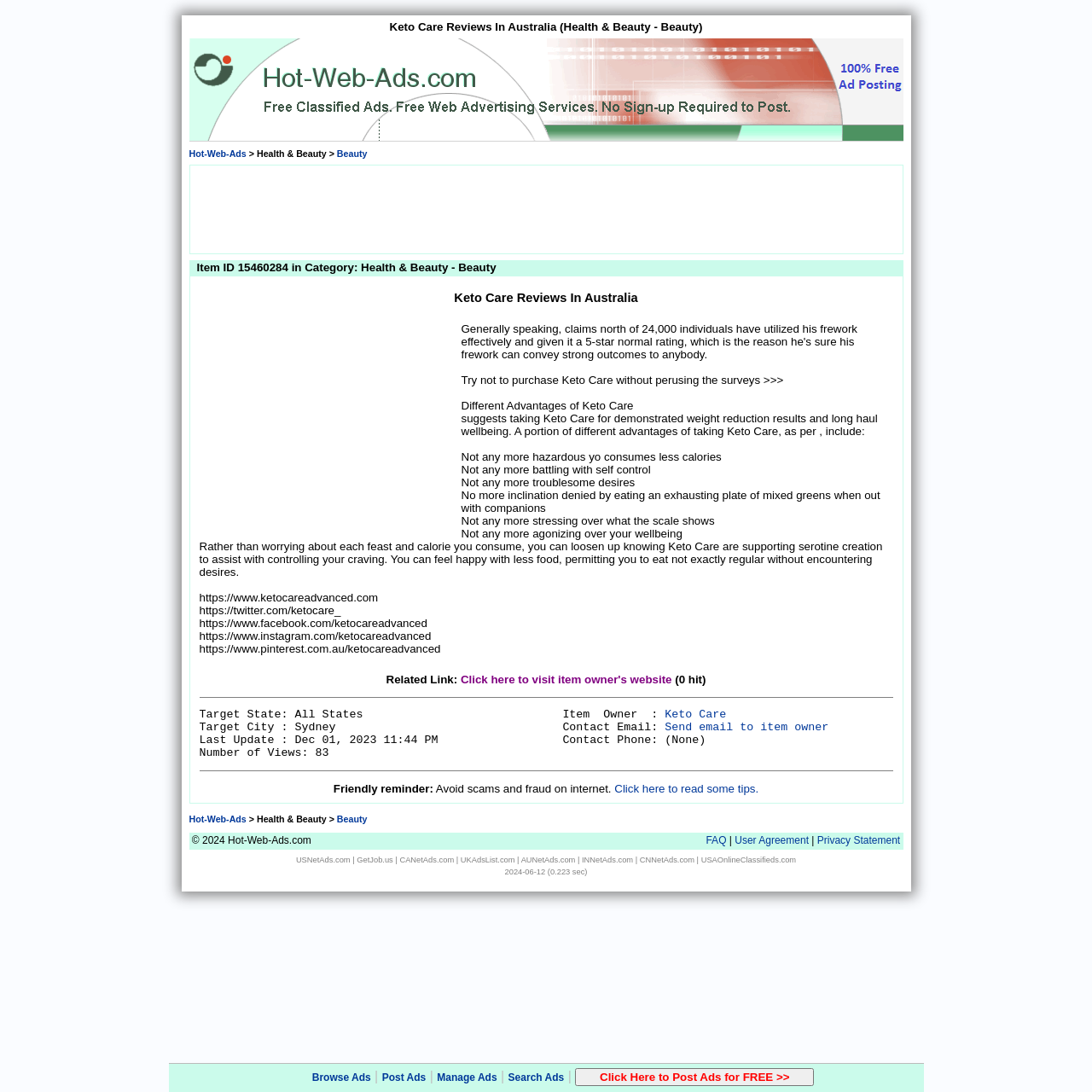Answer the question below using just one word or a short phrase: 
What is the benefit of taking Keto Care?

Demonstrated weight reduction results